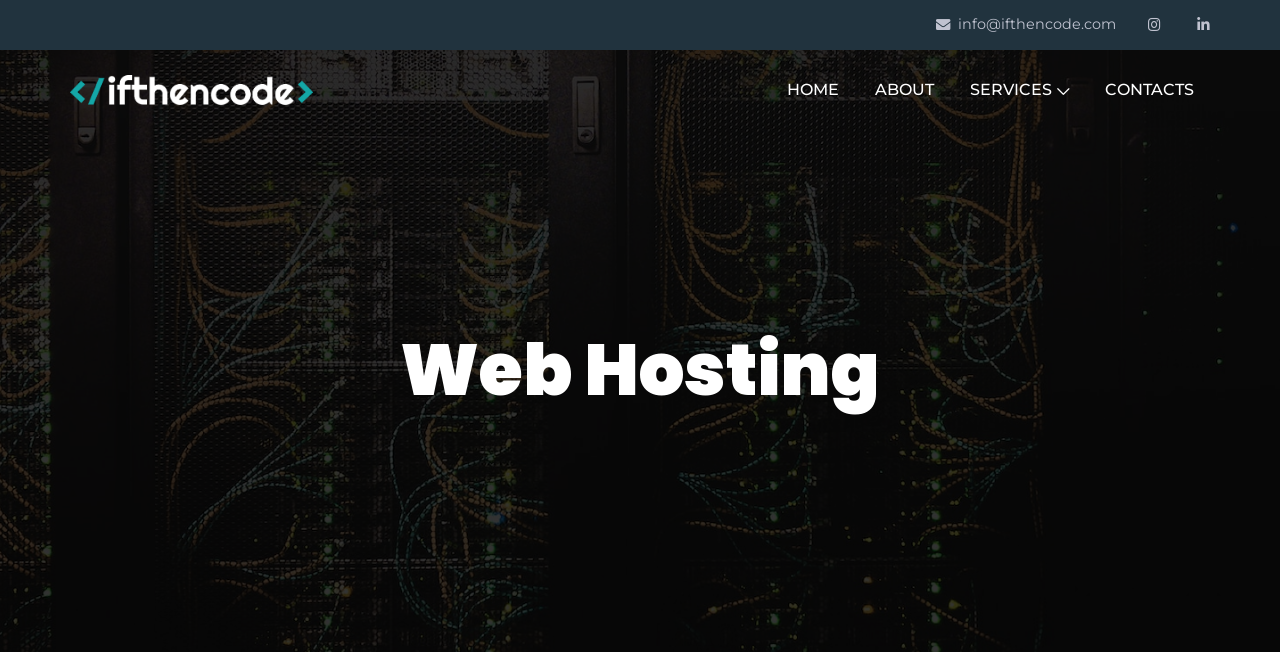What is the position of the 'Web Hosting' heading?
Please craft a detailed and exhaustive response to the question.

I analyzed the bounding box coordinates of the 'Web Hosting' heading element and found that its y1 and y2 values are relatively small, indicating that it is located at the top of the webpage, and its x1 value is small, indicating that it is located at the left side of the webpage.